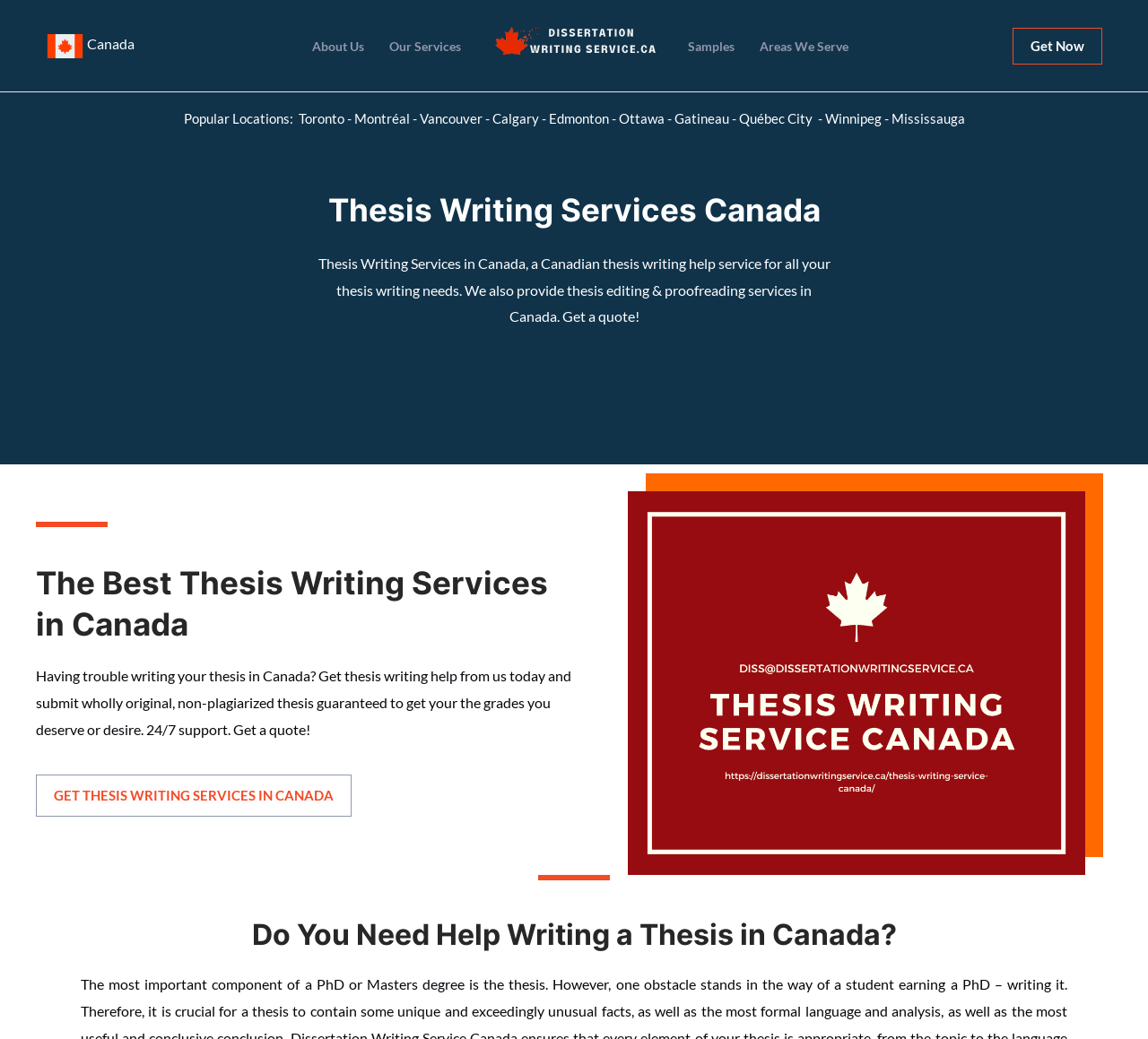Provide the bounding box coordinates of the UI element this sentence describes: "Areas We Serve".

[0.65, 0.039, 0.75, 0.051]